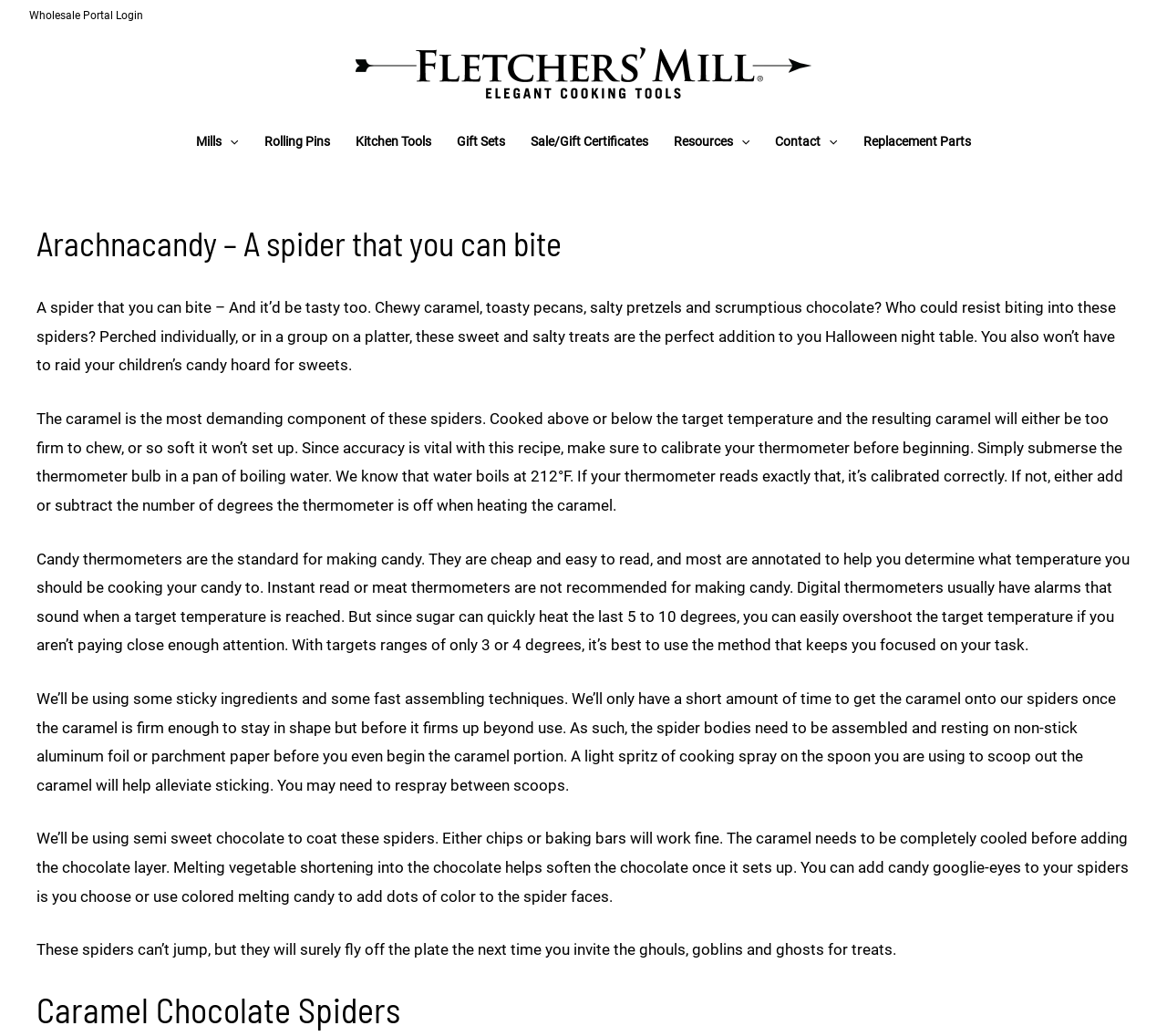Locate the bounding box coordinates of the element that should be clicked to execute the following instruction: "Learn about Replacement Parts".

[0.729, 0.11, 0.843, 0.163]